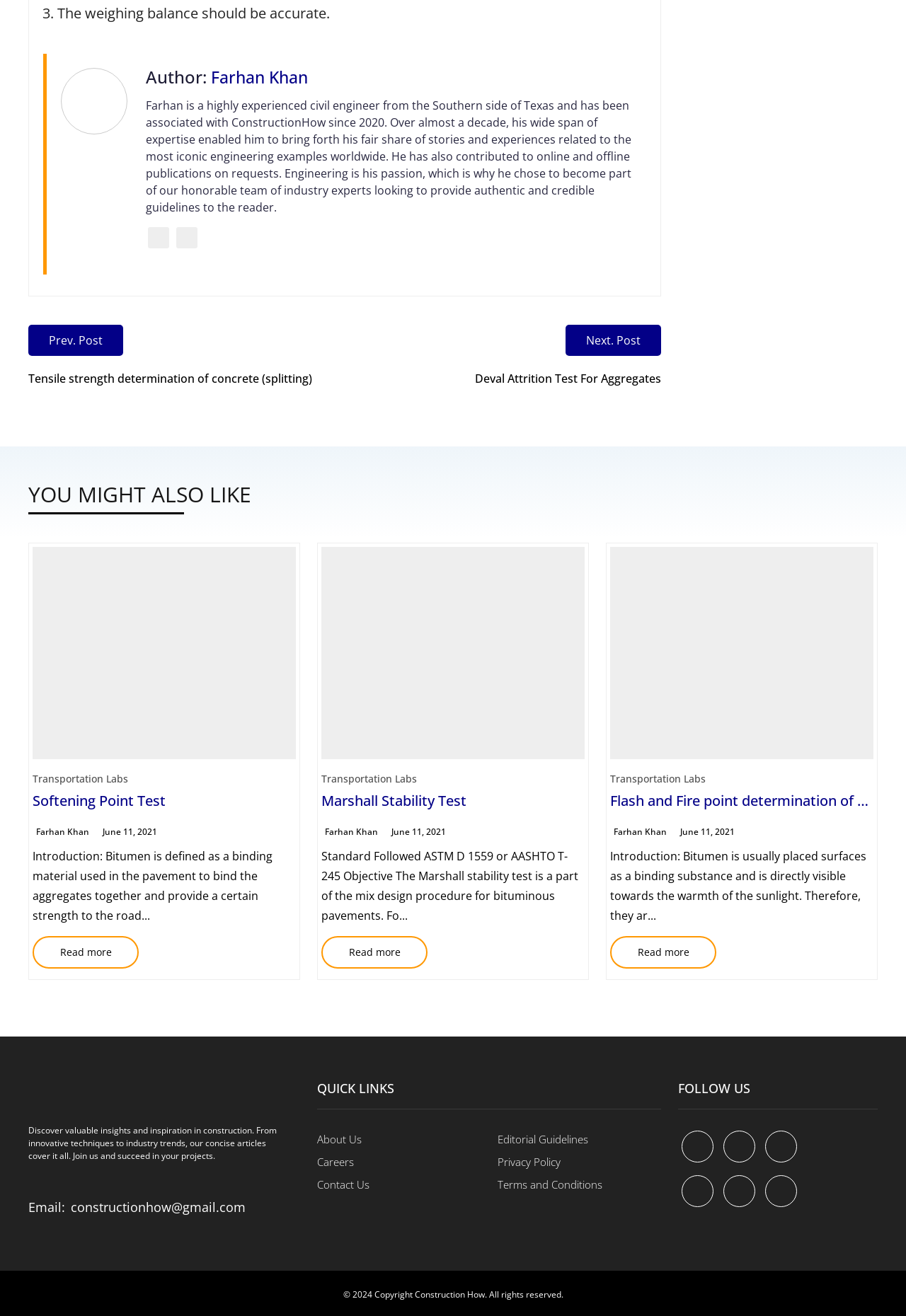Based on the element description, predict the bounding box coordinates (top-left x, top-left y, bottom-right x, bottom-right y) for the UI element in the screenshot: Read more Marshall Stability Test

[0.355, 0.711, 0.472, 0.736]